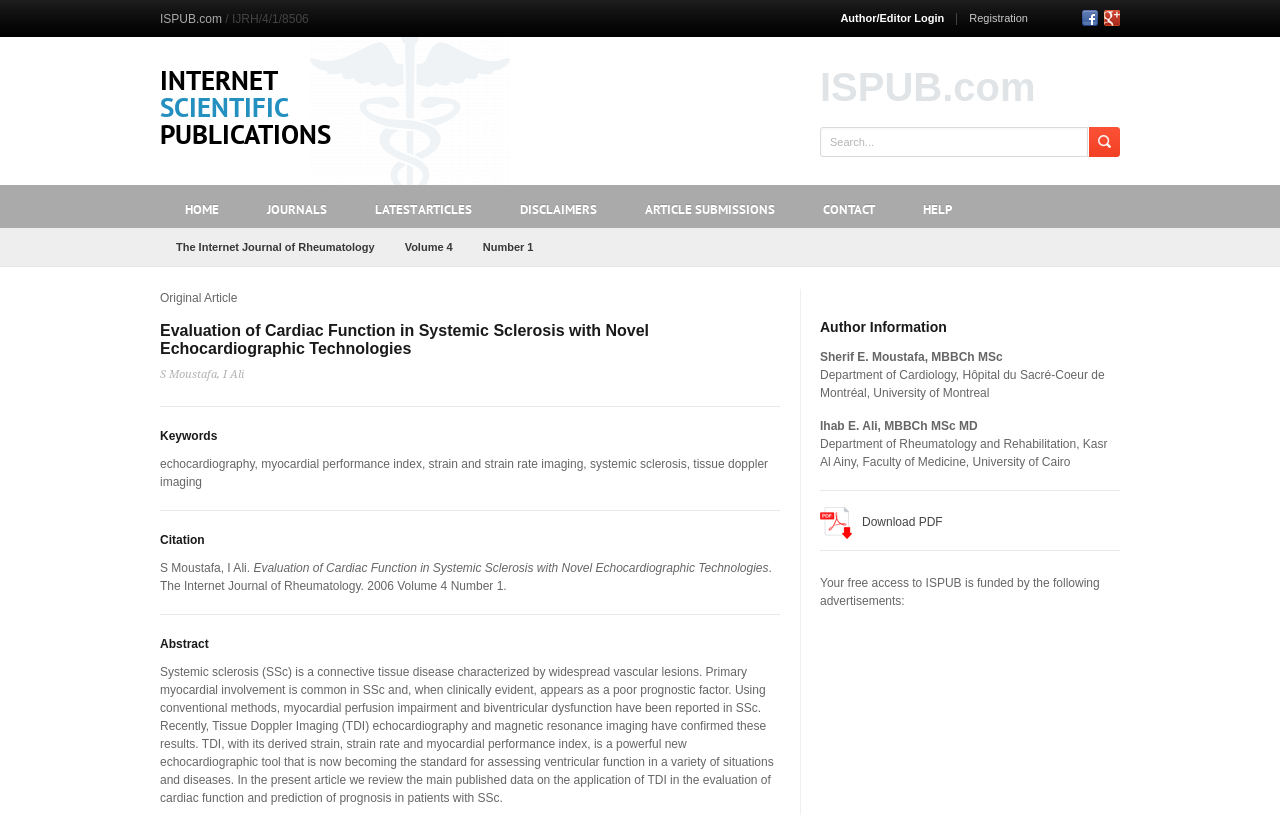Respond with a single word or phrase for the following question: 
What is the department of the first author?

Department of Cardiology, Hôpital du Sacré-Coeur de Montréal, University of Montreal